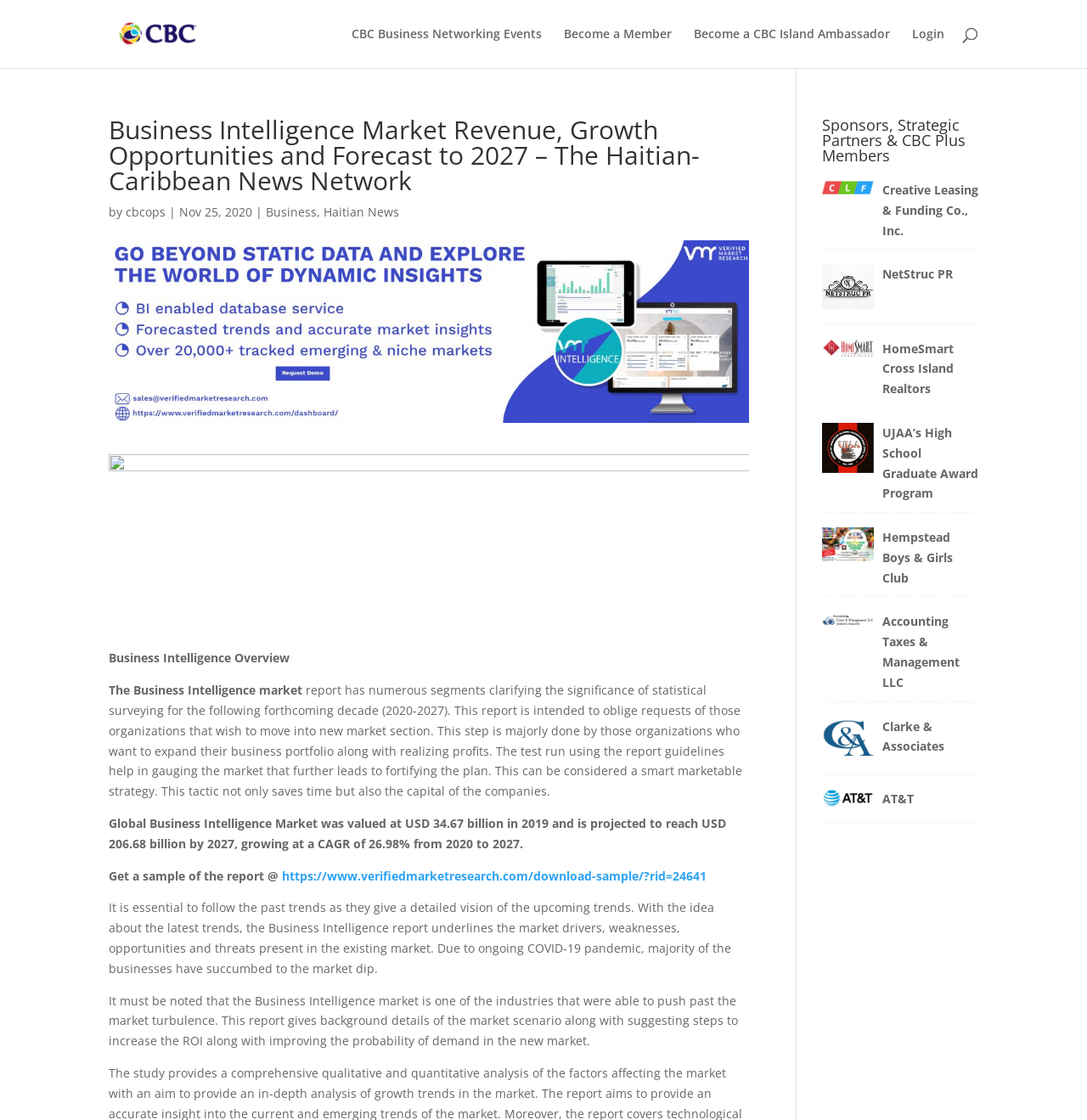Could you indicate the bounding box coordinates of the region to click in order to complete this instruction: "Visit CBC Business Networking Events".

[0.323, 0.025, 0.498, 0.061]